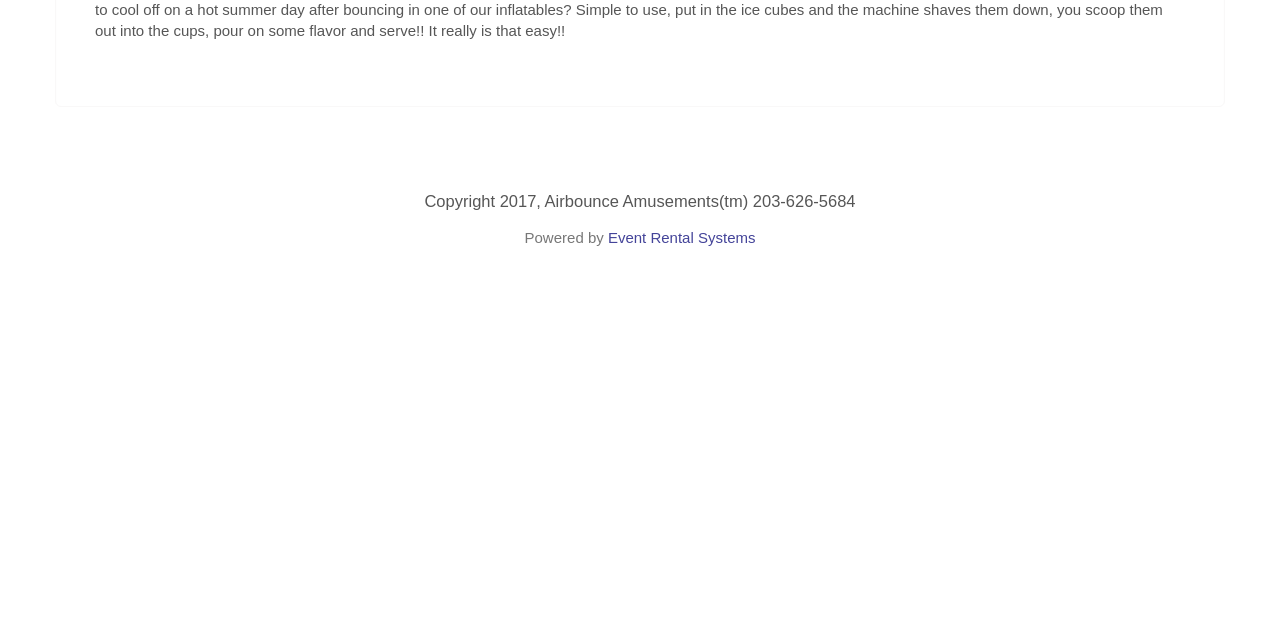Locate the bounding box coordinates of the UI element described by: "Event Rental Systems". Provide the coordinates as four float numbers between 0 and 1, formatted as [left, top, right, bottom].

[0.475, 0.358, 0.59, 0.384]